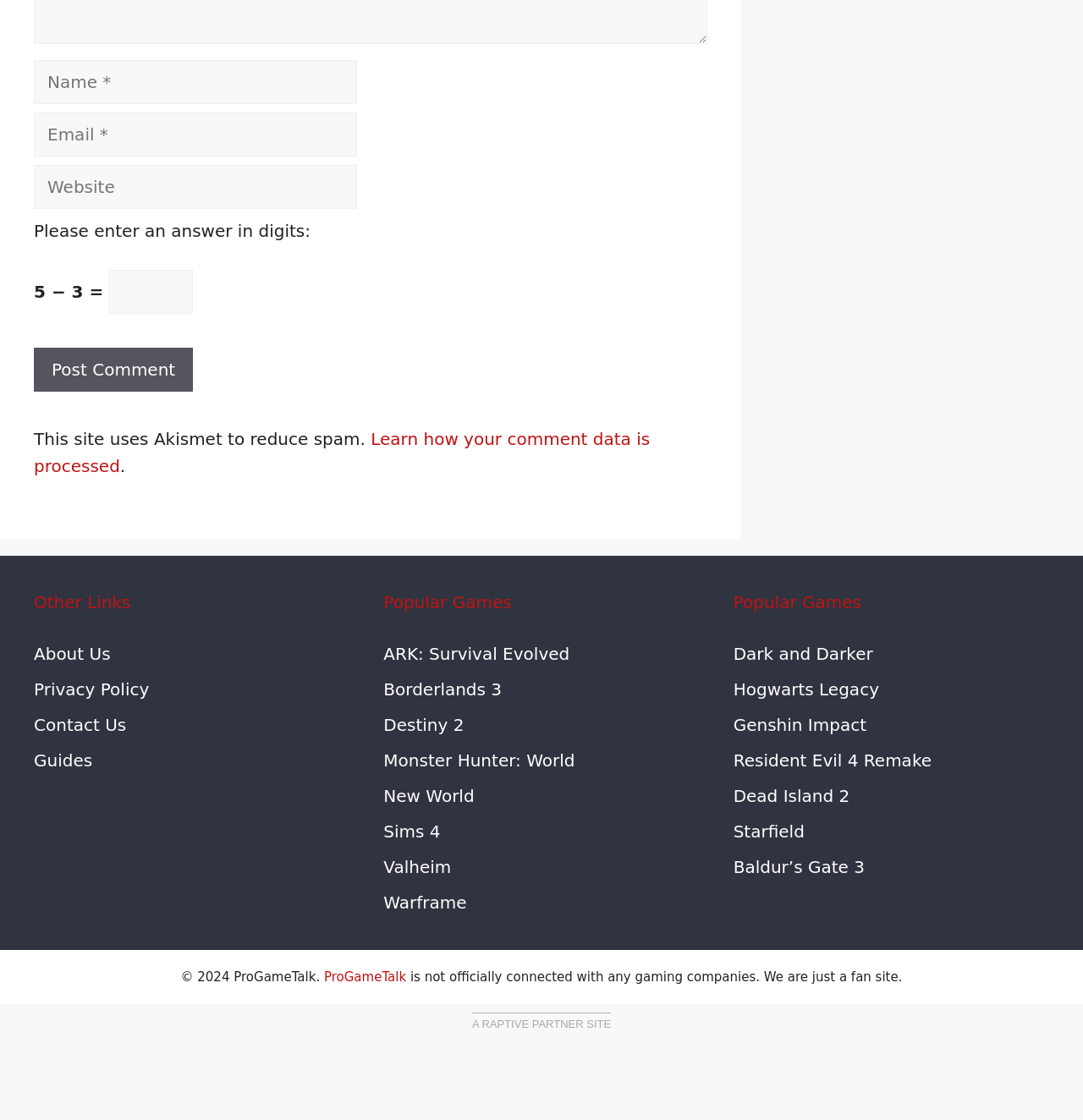Provide the bounding box coordinates of the HTML element this sentence describes: "Travel". The bounding box coordinates consist of four float numbers between 0 and 1, i.e., [left, top, right, bottom].

None